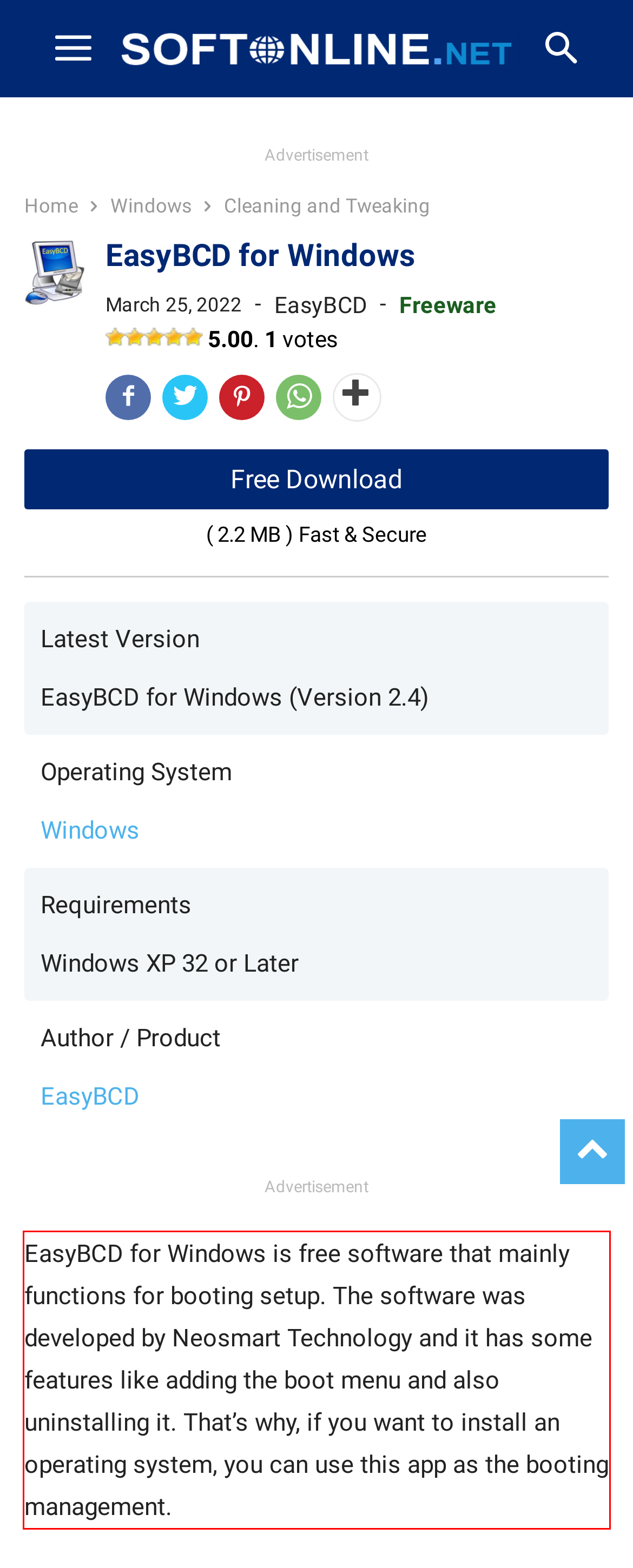Please look at the screenshot provided and find the red bounding box. Extract the text content contained within this bounding box.

EasyBCD for Windows is free software that mainly functions for booting setup. The software was developed by Neosmart Technology and it has some features like adding the boot menu and also uninstalling it. That’s why, if you want to install an operating system, you can use this app as the booting management.